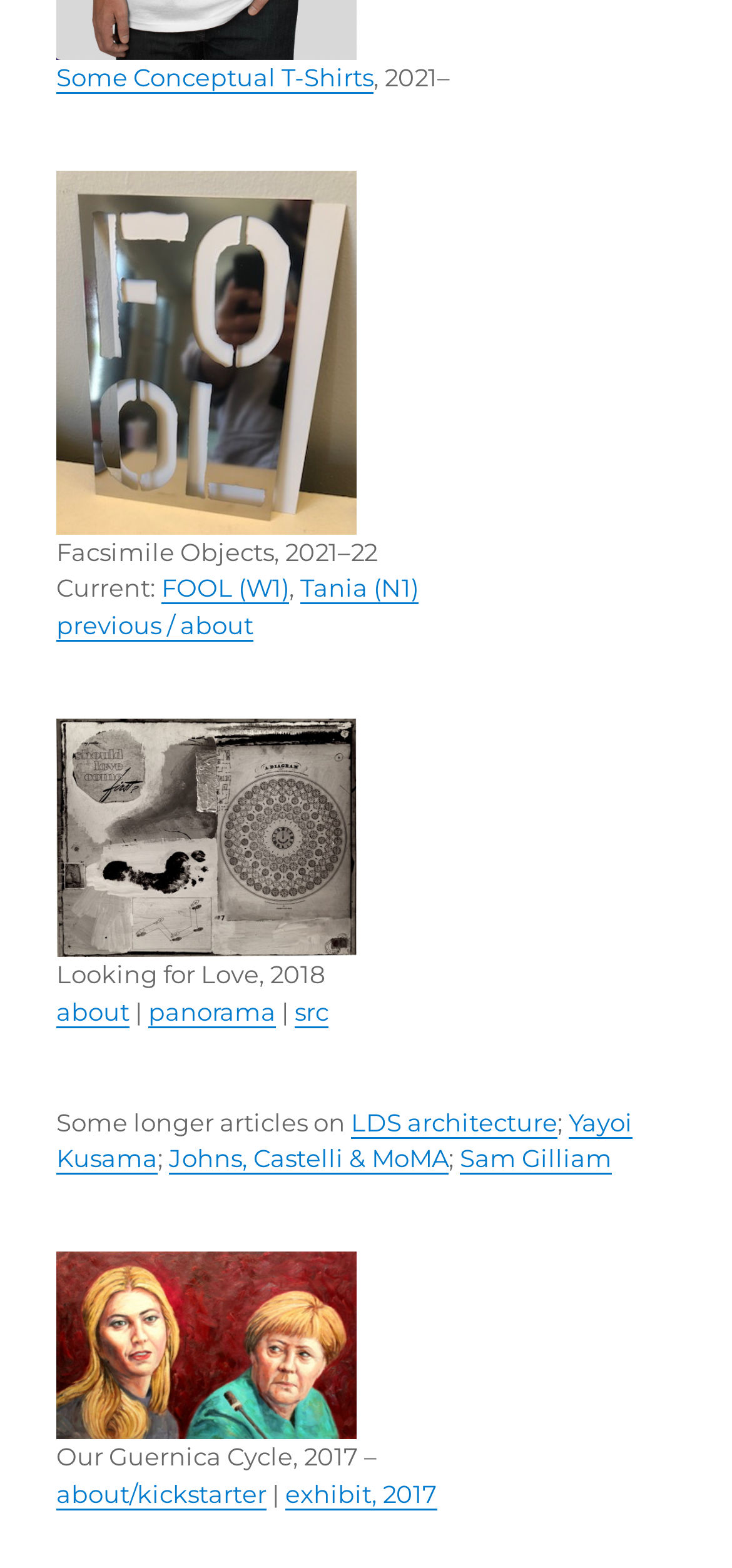Identify the bounding box coordinates of the area you need to click to perform the following instruction: "Explore FOOL Facsimile Object".

[0.077, 0.109, 0.487, 0.34]